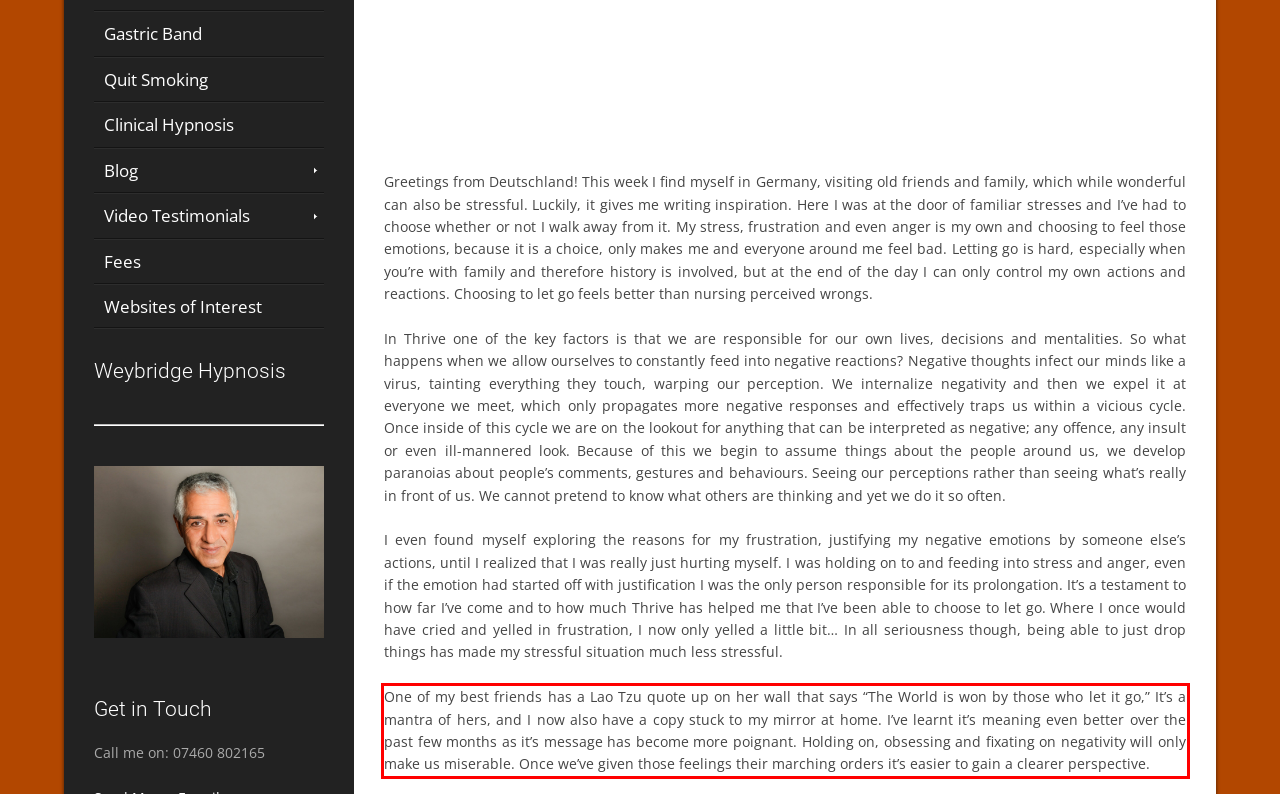From the provided screenshot, extract the text content that is enclosed within the red bounding box.

One of my best friends has a Lao Tzu quote up on her wall that says “The World is won by those who let it go,” It’s a mantra of hers, and I now also have a copy stuck to my mirror at home. I’ve learnt it’s meaning even better over the past few months as it’s message has become more poignant. Holding on, obsessing and fixating on negativity will only make us miserable. Once we’ve given those feelings their marching orders it’s easier to gain a clearer perspective.